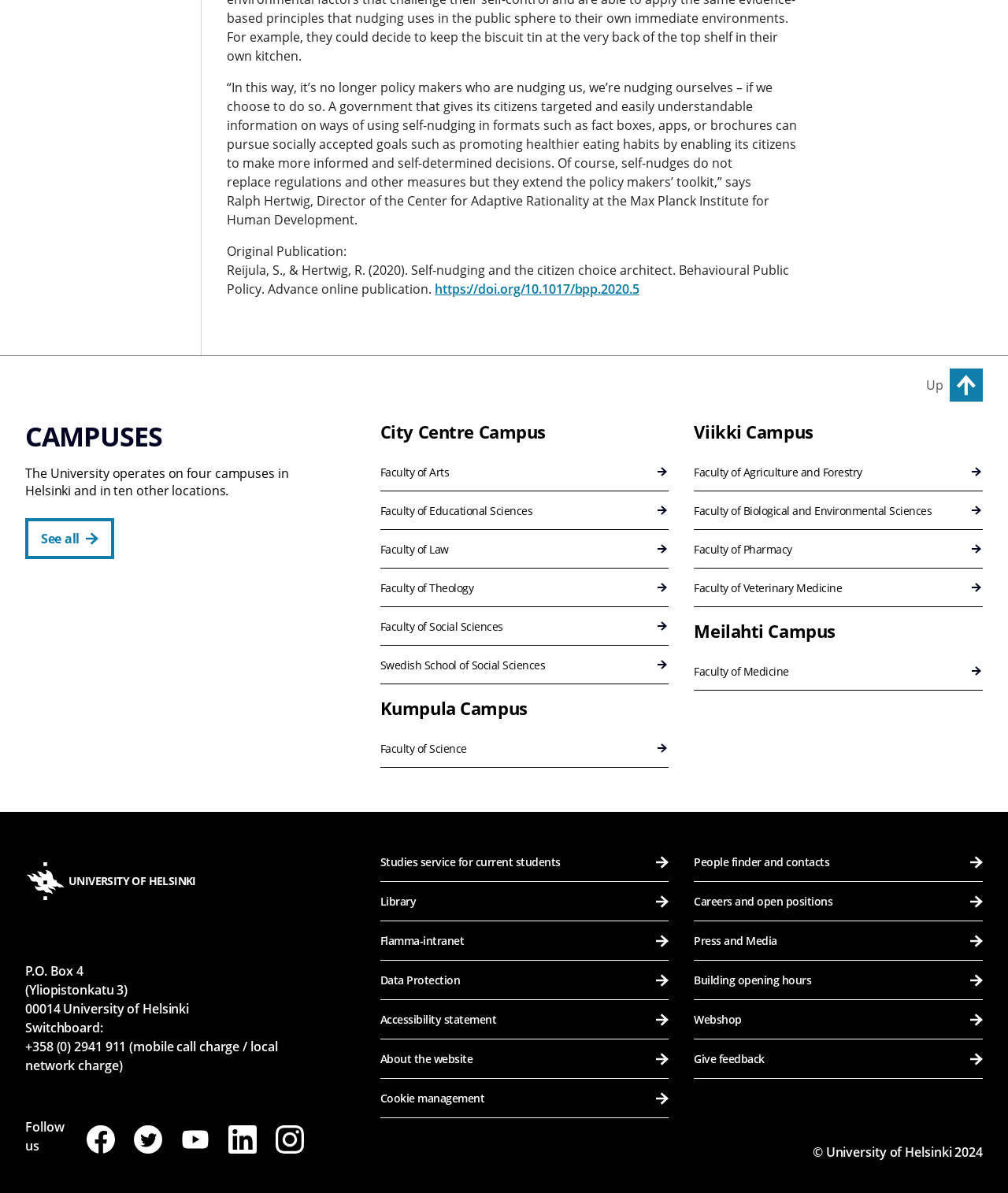What is the year of the copyright of the university's website?
Based on the image, please offer an in-depth response to the question.

I found the answer by looking at the text '© University of Helsinki 2024' at the bottom of the webpage, which suggests that the year of the copyright of the university's website is 2024.